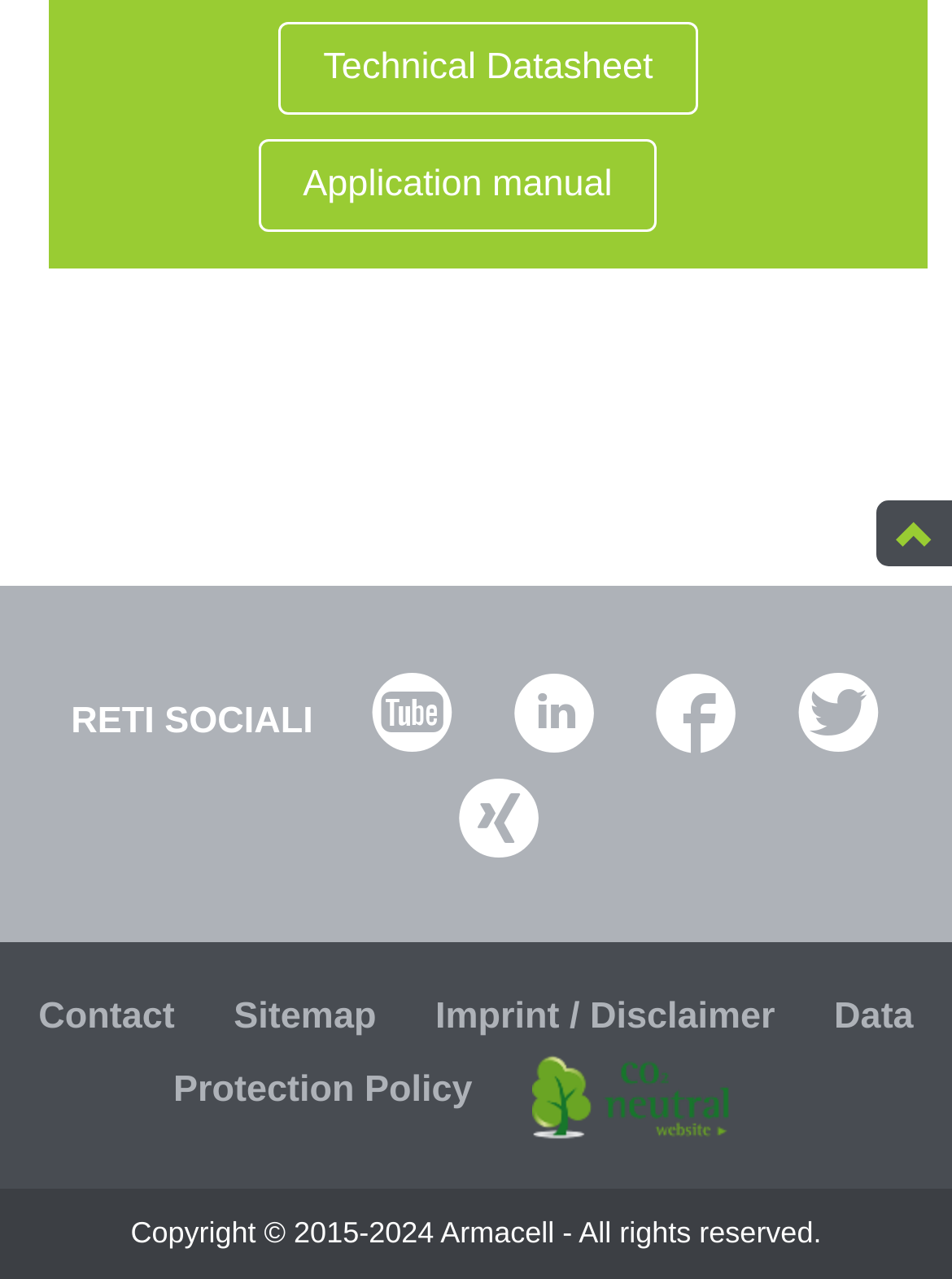Please identify the bounding box coordinates of the area that needs to be clicked to fulfill the following instruction: "Contact us."

[0.04, 0.778, 0.184, 0.811]